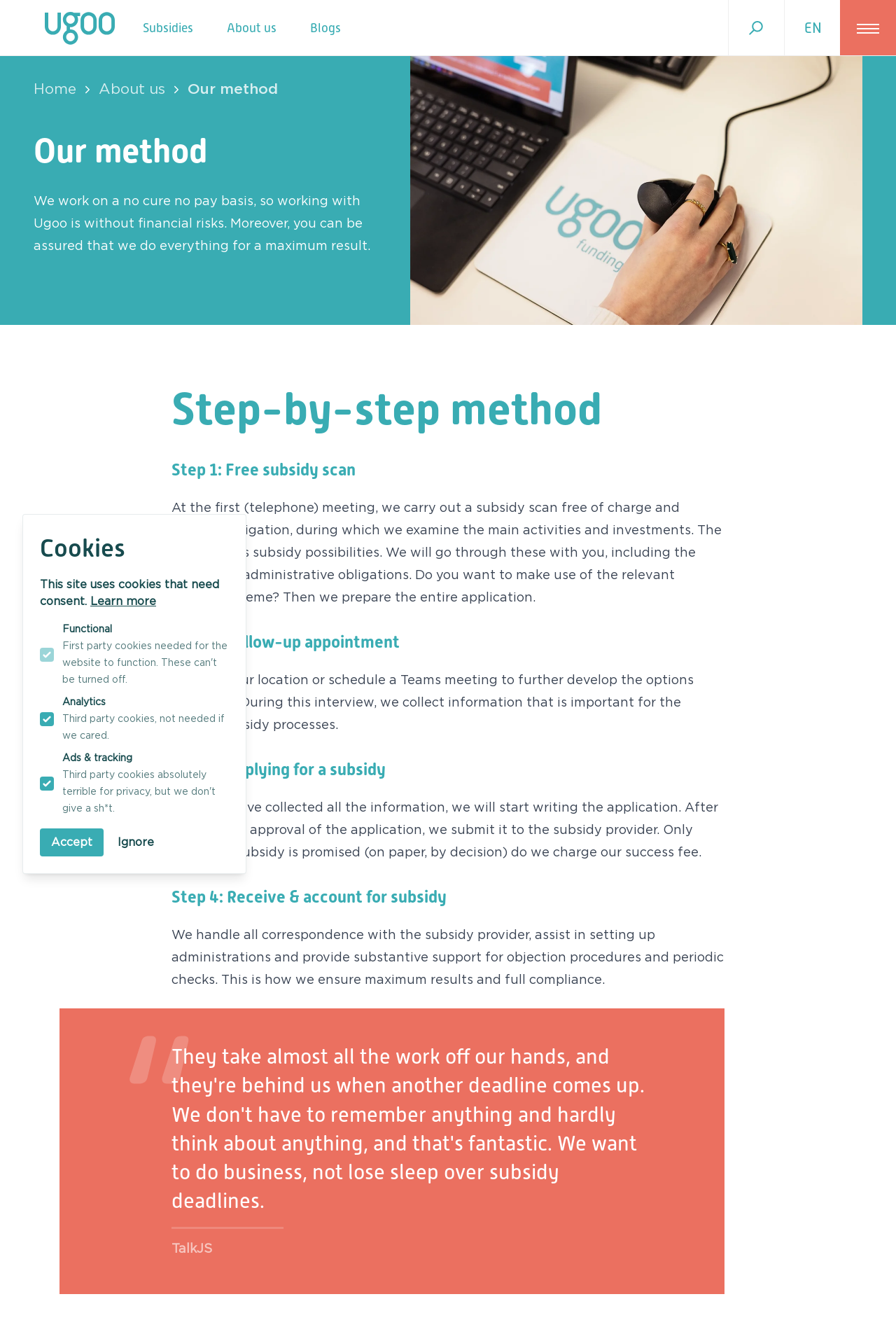What is the condition for charging the success fee?
Please provide a single word or phrase in response based on the screenshot.

When the subsidy is promised